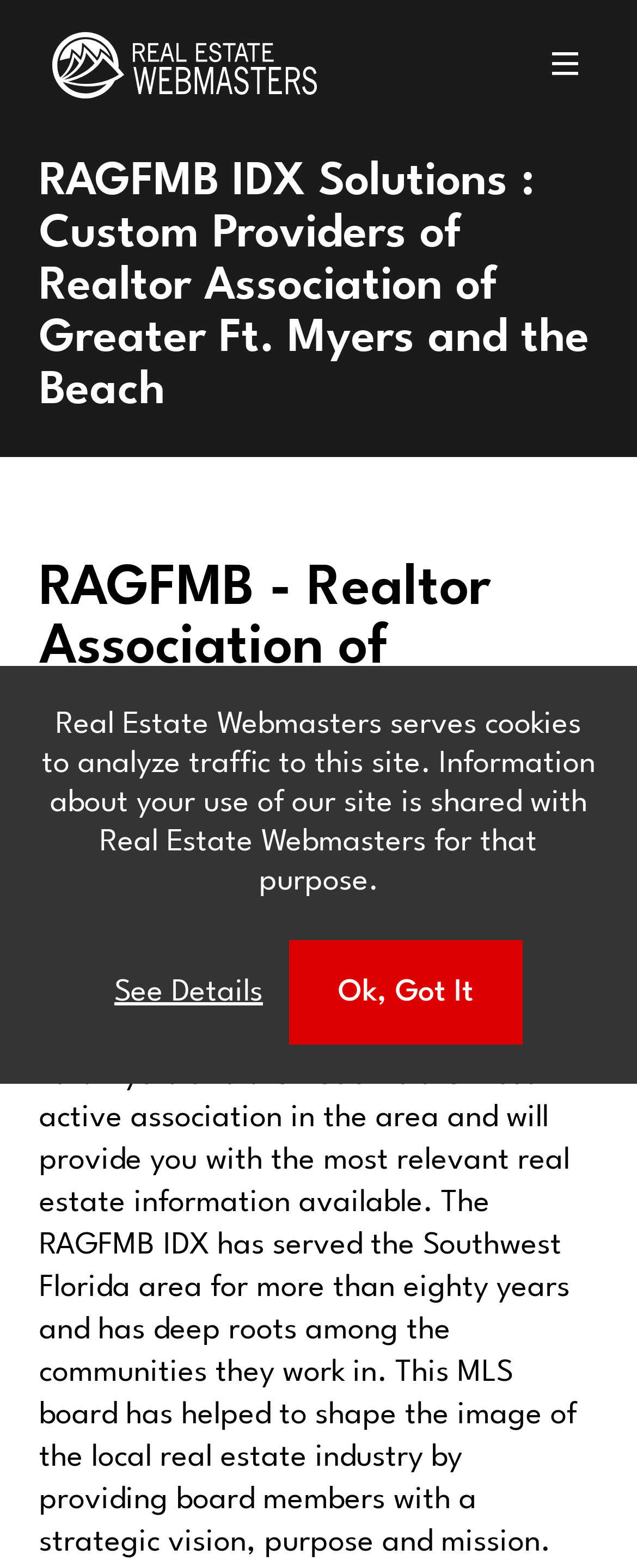Determine the bounding box for the UI element that matches this description: "See Details".

[0.179, 0.62, 0.413, 0.645]